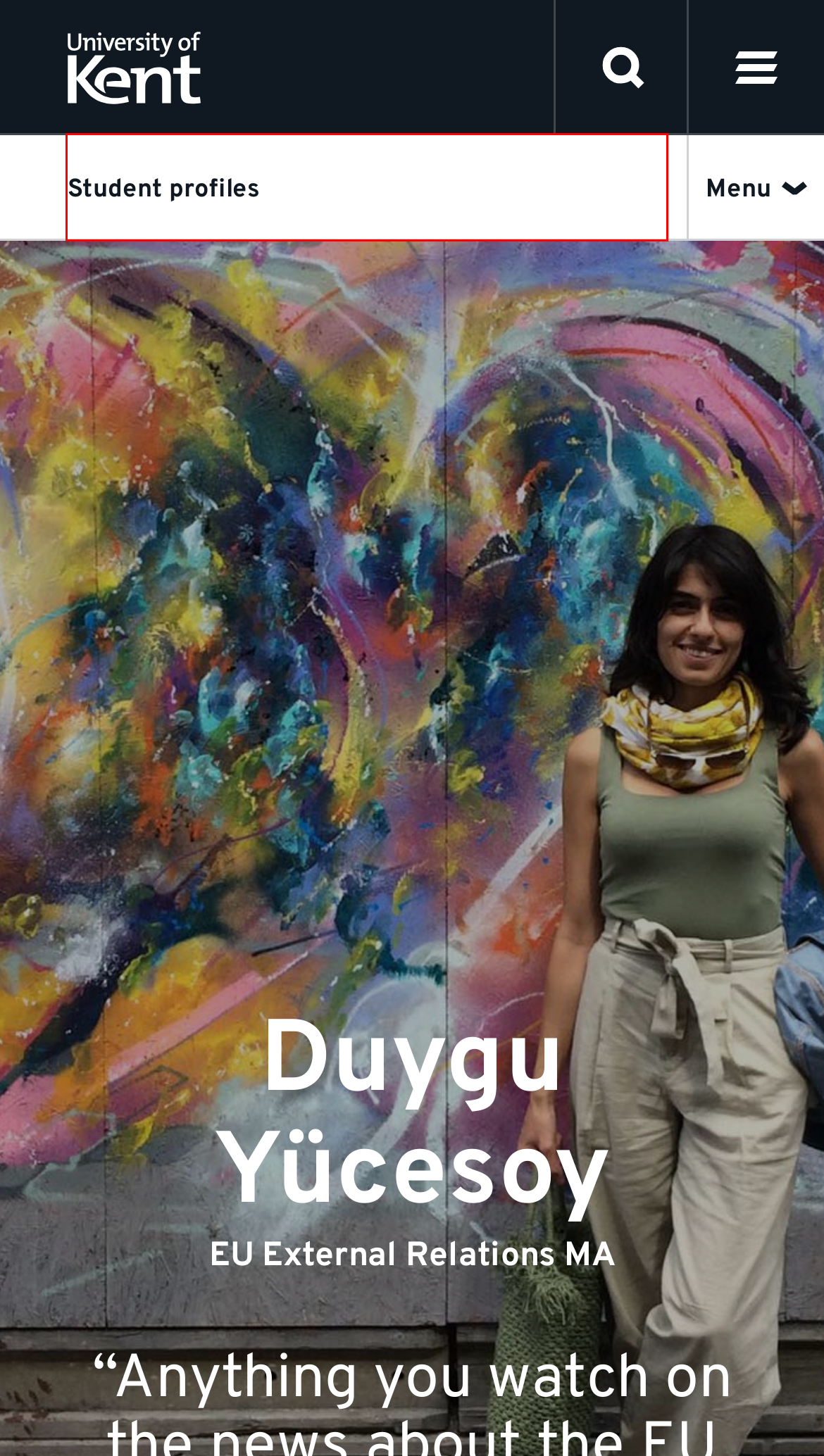You’re provided with a screenshot of a webpage that has a red bounding box around an element. Choose the best matching webpage description for the new page after clicking the element in the red box. The options are:
A. We stand for ambition. Yours - University of Kent
B. Website feedback - University of Kent - University of Kent
C. NCSC
D. Accessibility - University of Kent
E. Legal notices - University of Kent
F. Cookies at the University of Kent - Legal notices - University of Kent
G. Kent and Medway Medical School
H. Student profiles - University of Kent

H